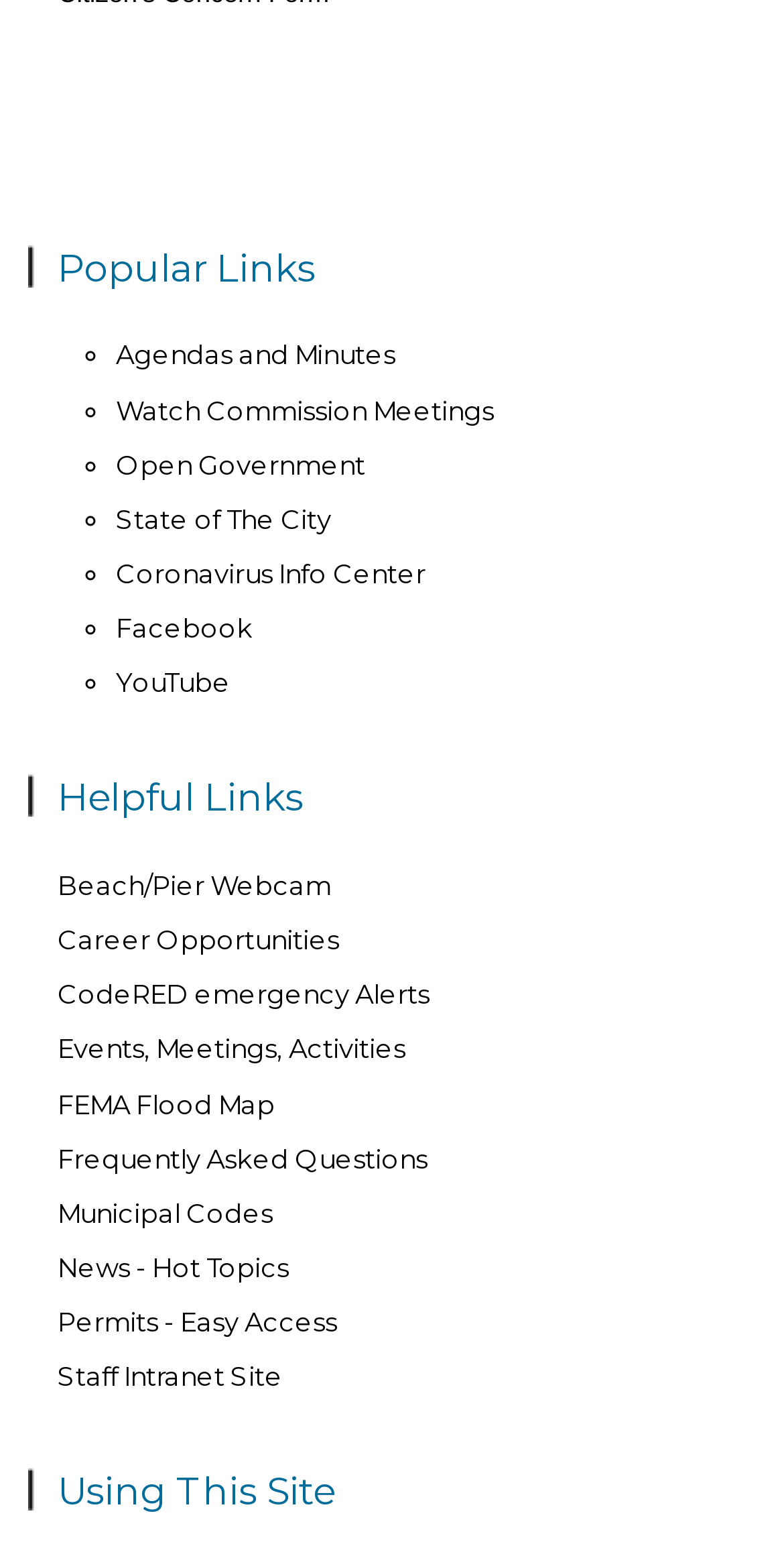Please specify the bounding box coordinates of the clickable section necessary to execute the following command: "Apply for a job".

None